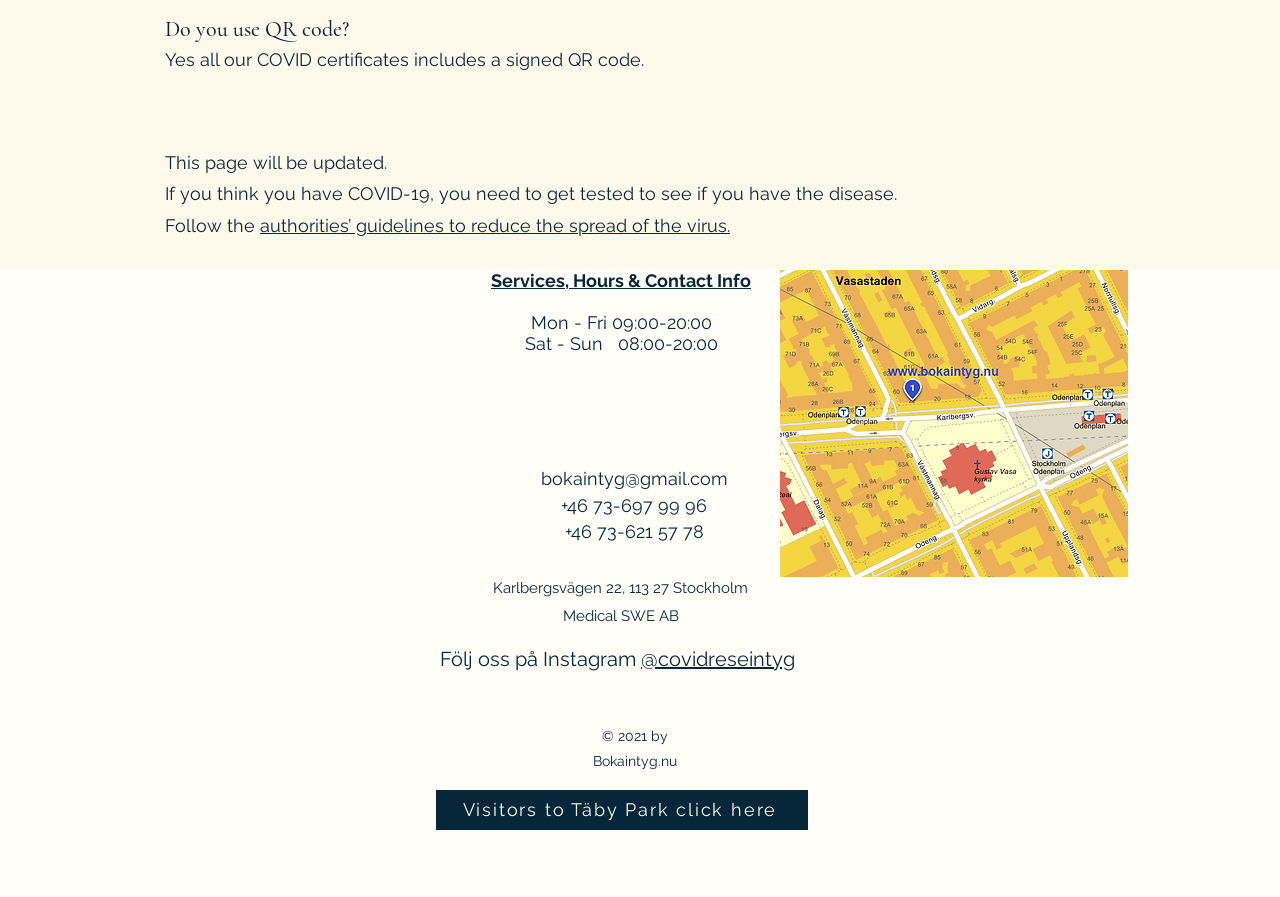What is the email address provided?
Please give a detailed and elaborate answer to the question based on the image.

The webpage provides contact information, including an email address, which is 'bokaintyg@gmail.com'. Therefore, the email address provided is bokaintyg@gmail.com.